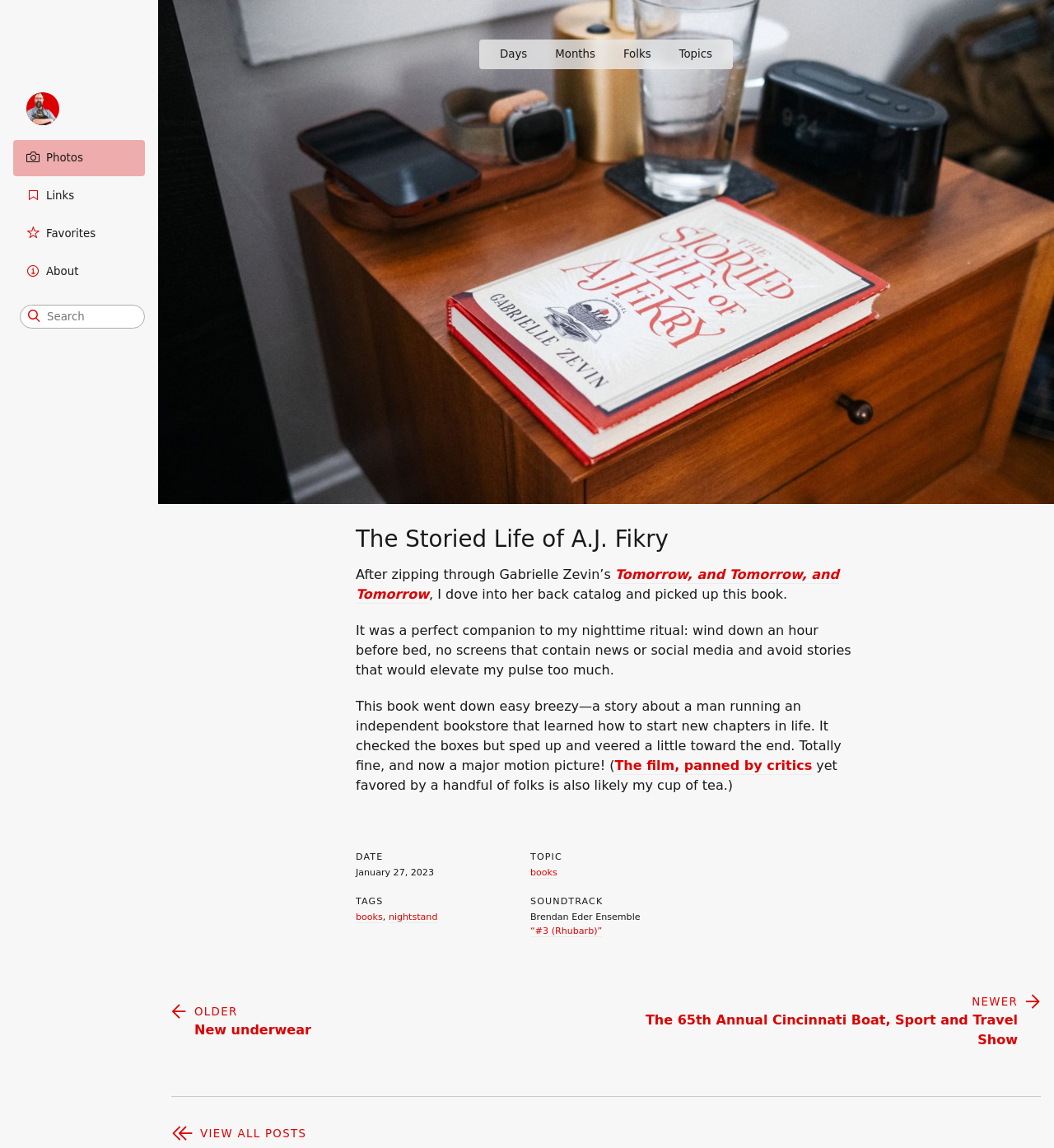What is the topic of the post?
Based on the image, give a concise answer in the form of a single word or short phrase.

books